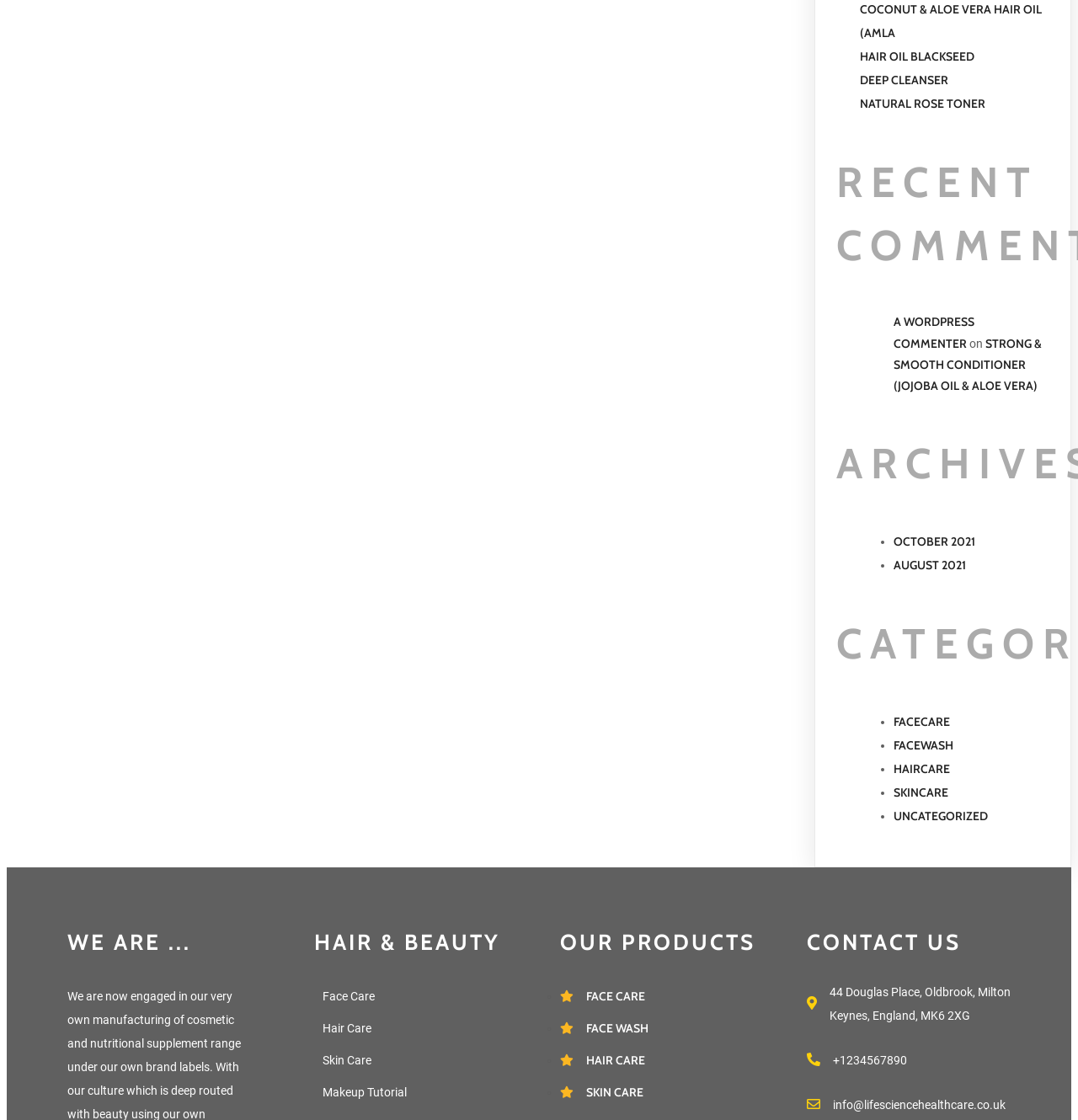What is the address of the company?
Carefully analyze the image and provide a thorough answer to the question.

The address of the company is mentioned in the 'CONTACT US' section as '44 Douglas Place, Oldbrook, Milton Keynes, England, MK6 2XG'.